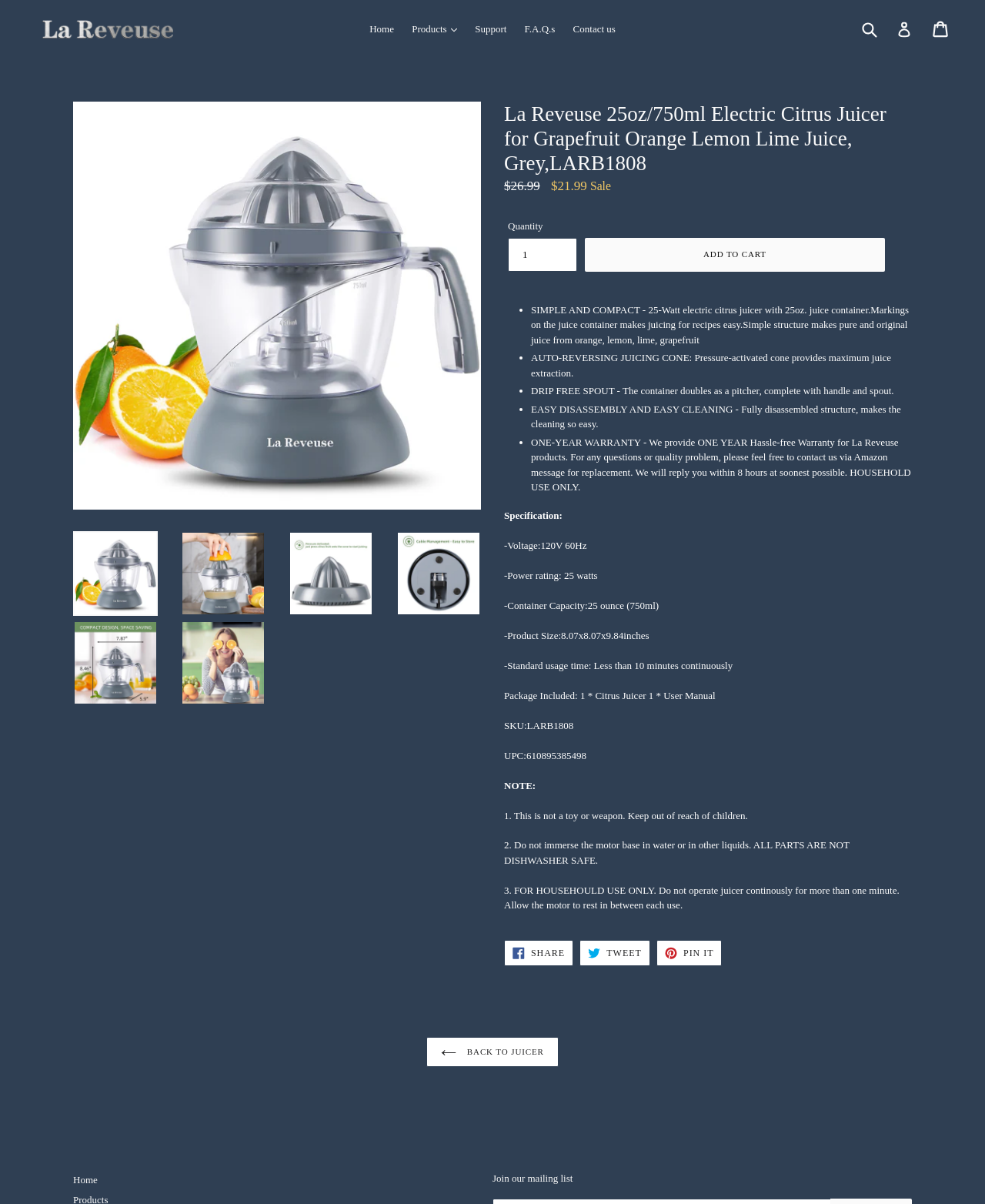Respond to the following question using a concise word or phrase: 
What is the product name?

La Reveuse 25oz/750ml Electric Citrus Juicer